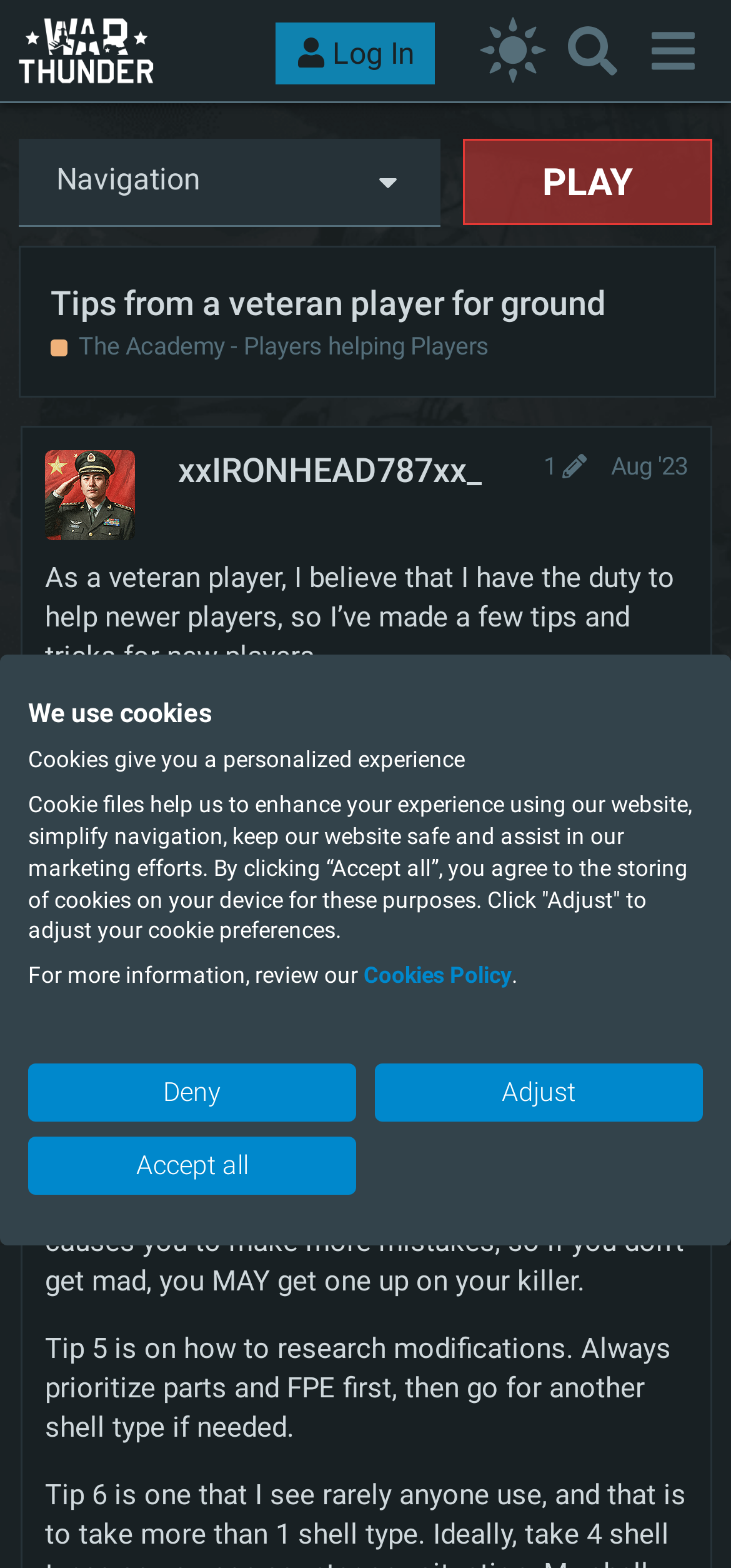Identify the bounding box coordinates of the section that should be clicked to achieve the task described: "Search for topics".

[0.755, 0.007, 0.865, 0.058]